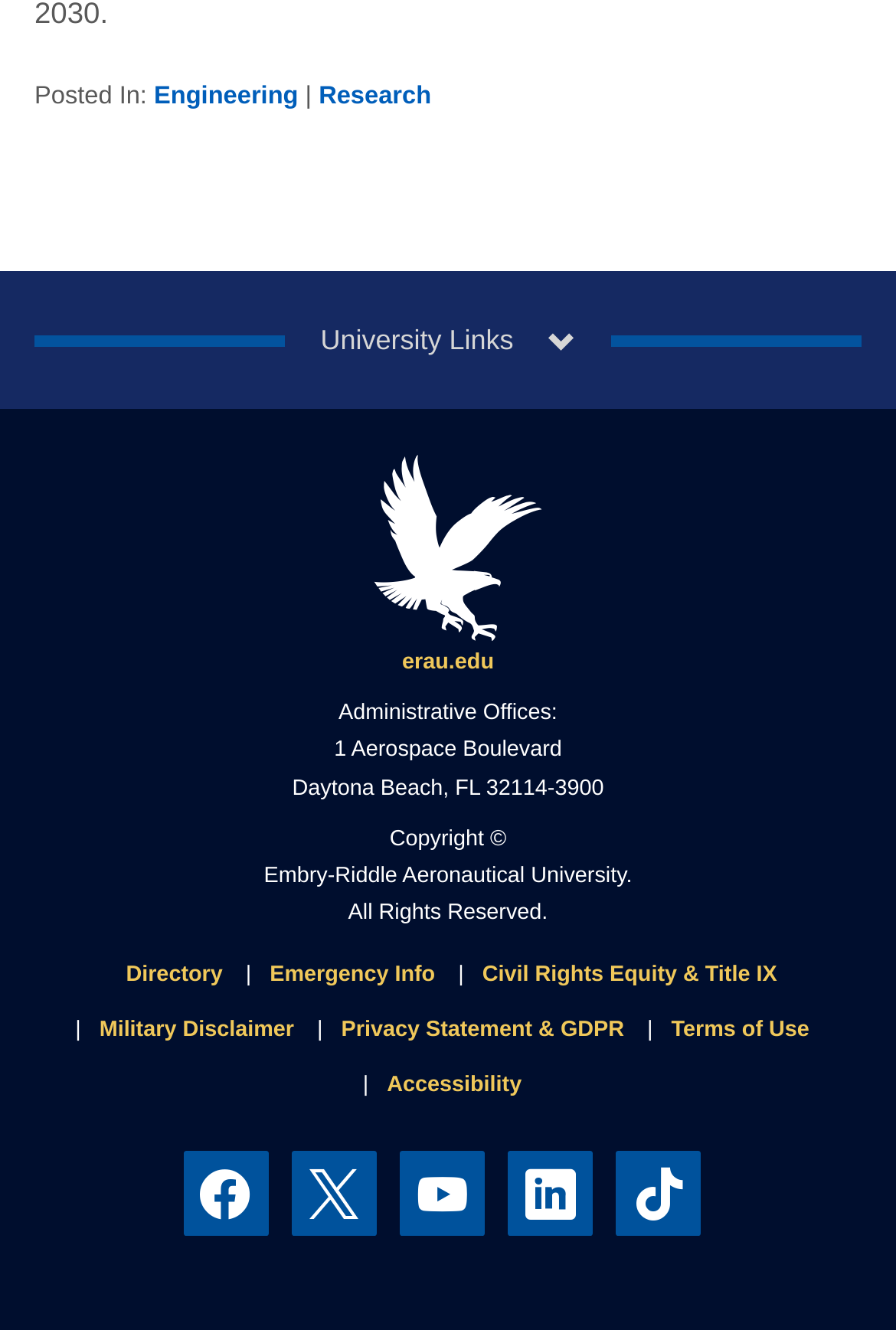Please determine the bounding box of the UI element that matches this description: Privacy Statement & GDPR. The coordinates should be given as (top-left x, top-left y, bottom-right x, bottom-right y), with all values between 0 and 1.

[0.381, 0.765, 0.697, 0.784]